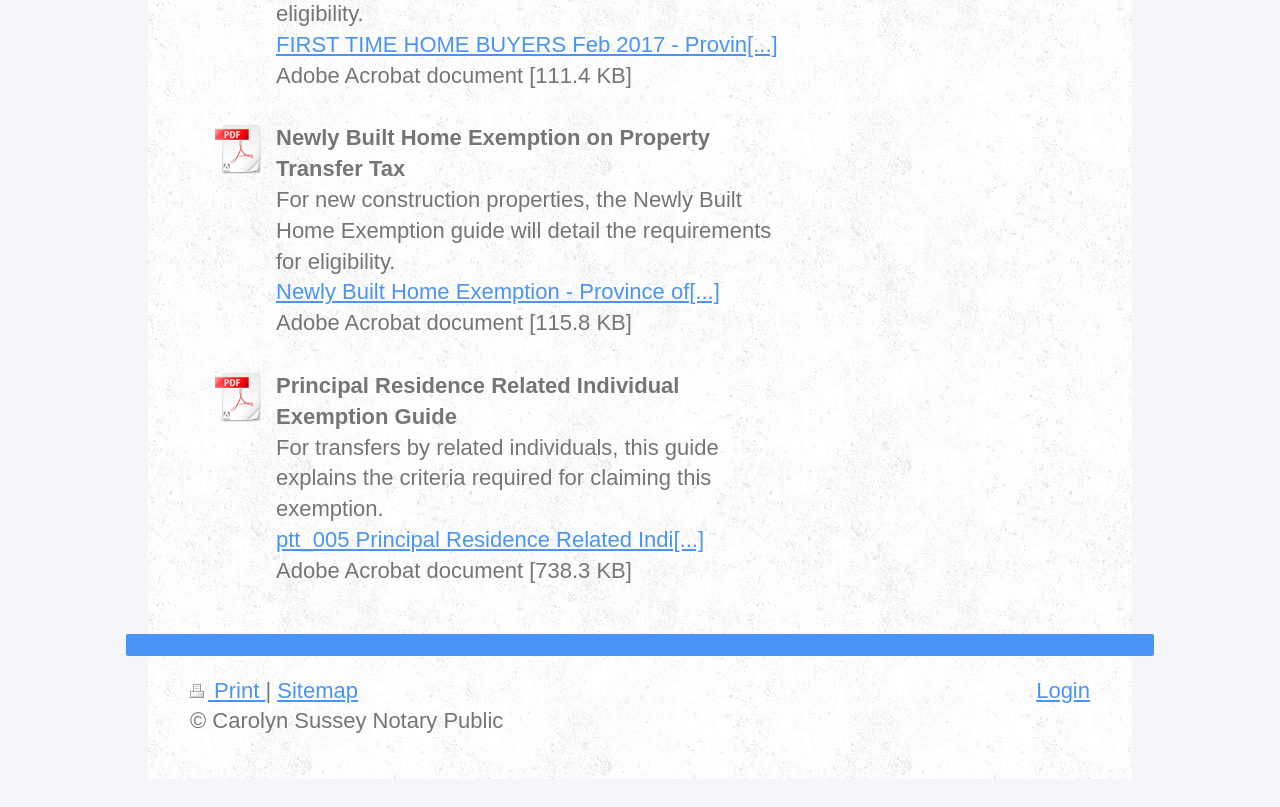Locate the UI element that matches the description alt="Download" in the webpage screenshot. Return the bounding box coordinates in the format (top-left x, top-left y, bottom-right x, bottom-right y), with values ranging from 0 to 1.

[0.168, 0.46, 0.209, 0.523]